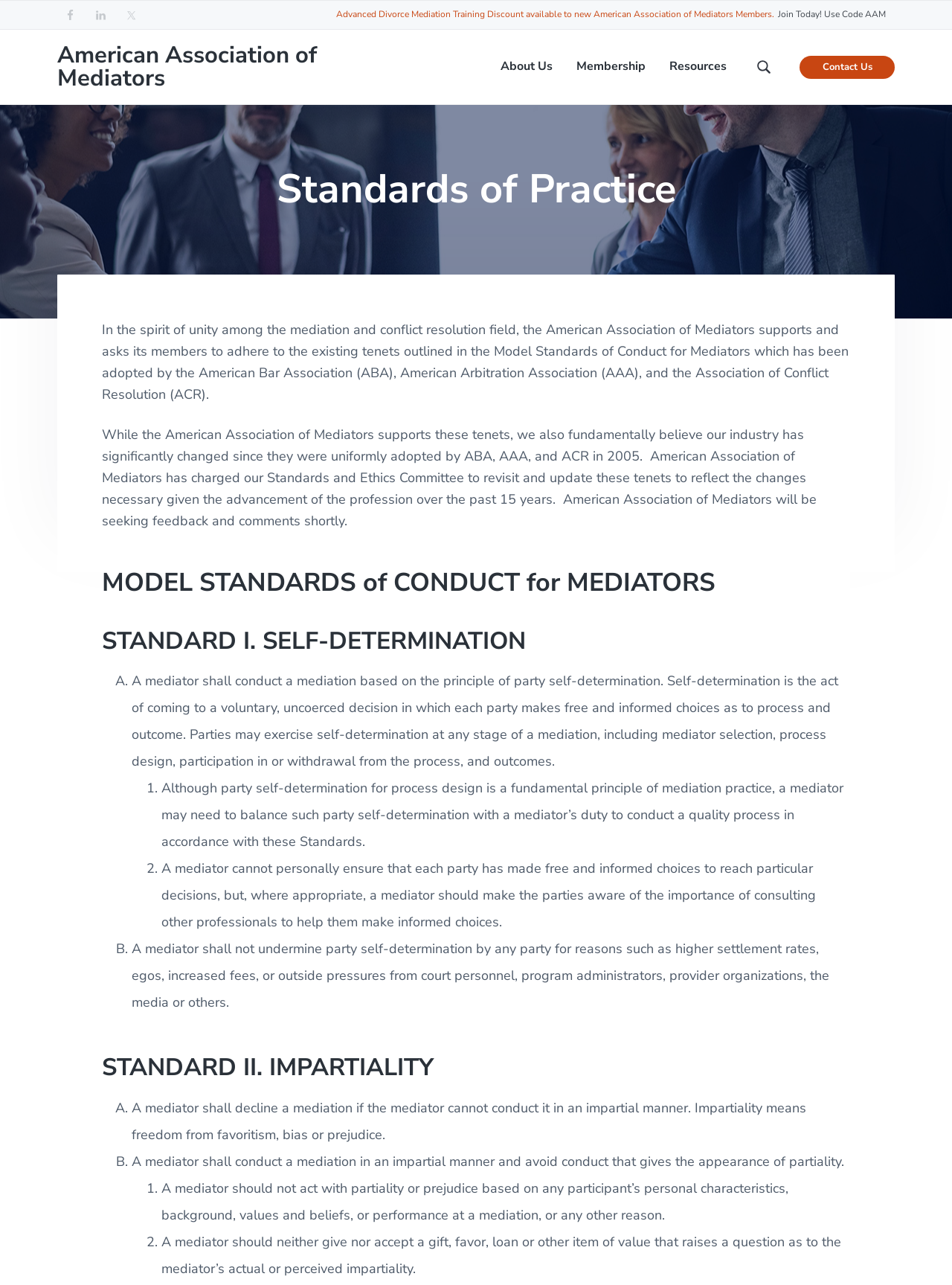Locate and generate the text content of the webpage's heading.

Standards of Practice